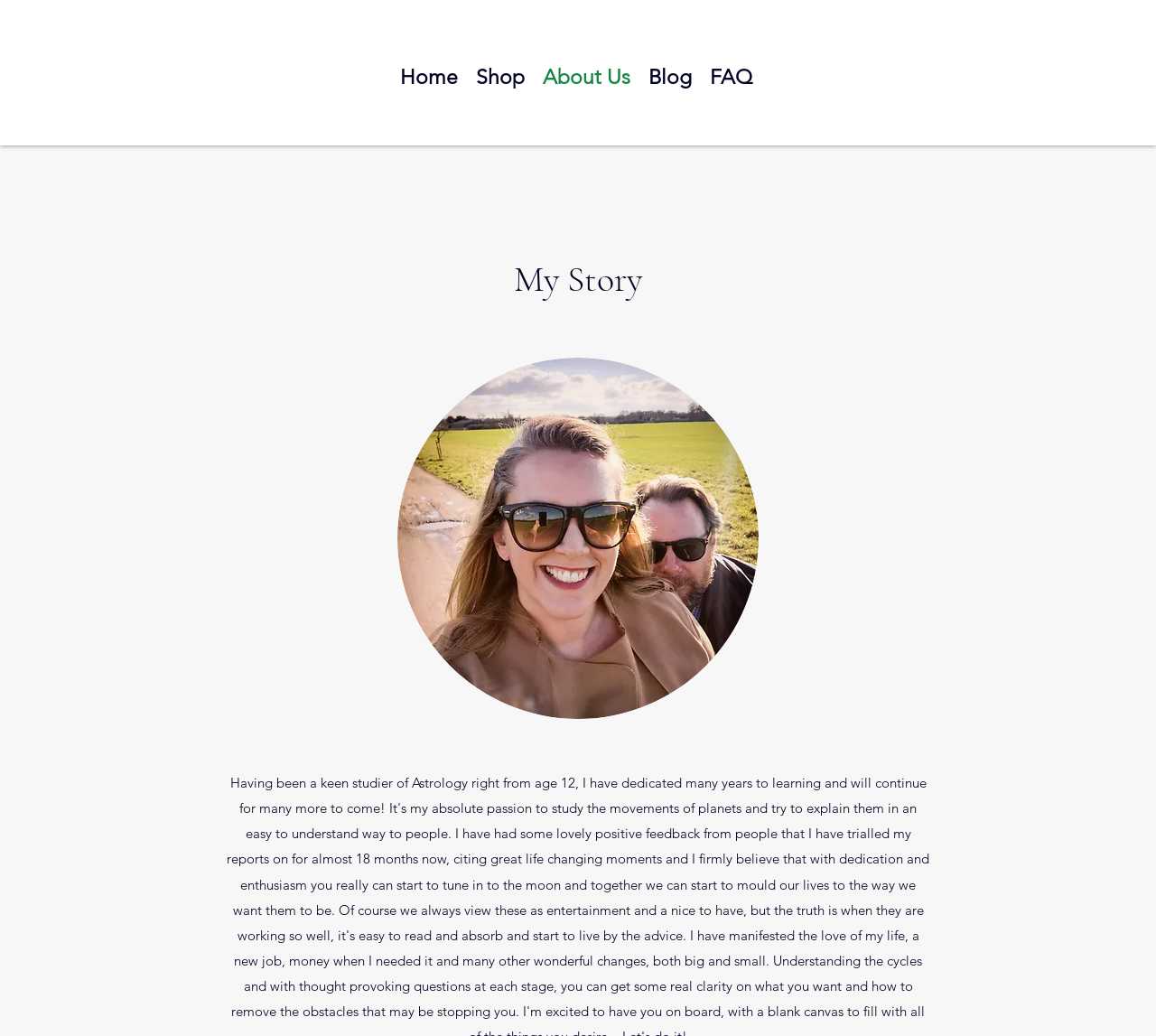Given the element description Shop, identify the bounding box coordinates for the UI element on the webpage screenshot. The format should be (top-left x, top-left y, bottom-right x, bottom-right y), with values between 0 and 1.

[0.404, 0.034, 0.462, 0.115]